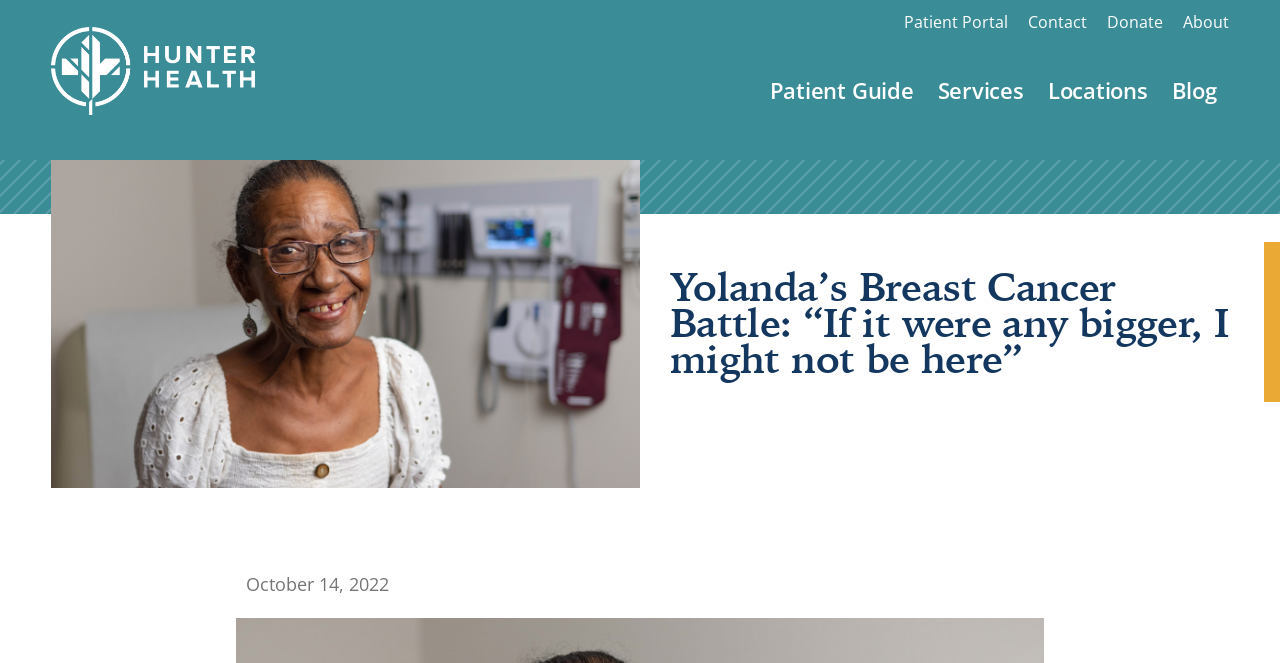Select the bounding box coordinates of the element I need to click to carry out the following instruction: "Call the hotline".

None